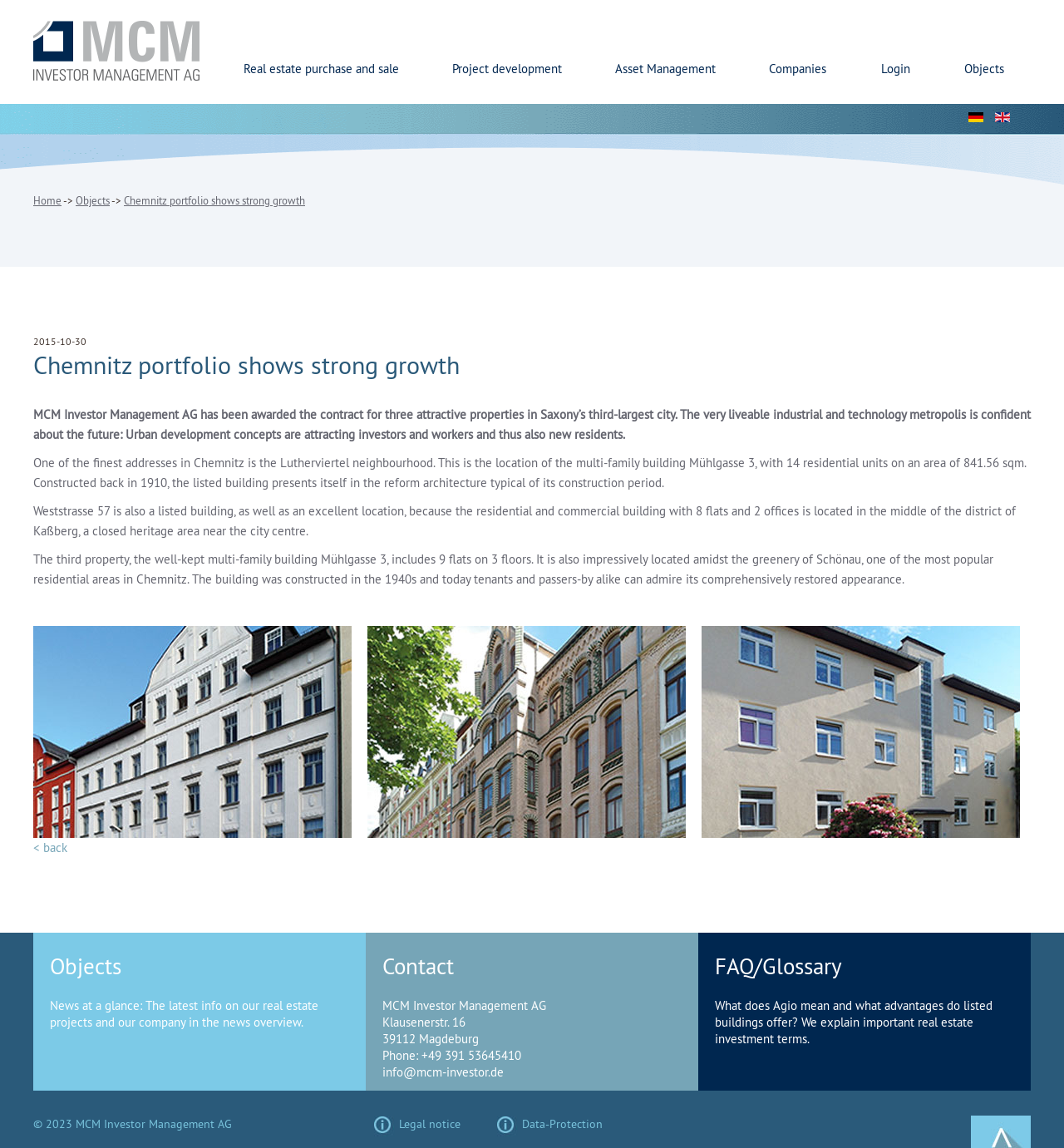Provide the bounding box coordinates of the HTML element this sentence describes: "Data-Protection". The bounding box coordinates consist of four float numbers between 0 and 1, i.e., [left, top, right, bottom].

[0.467, 0.972, 0.59, 0.991]